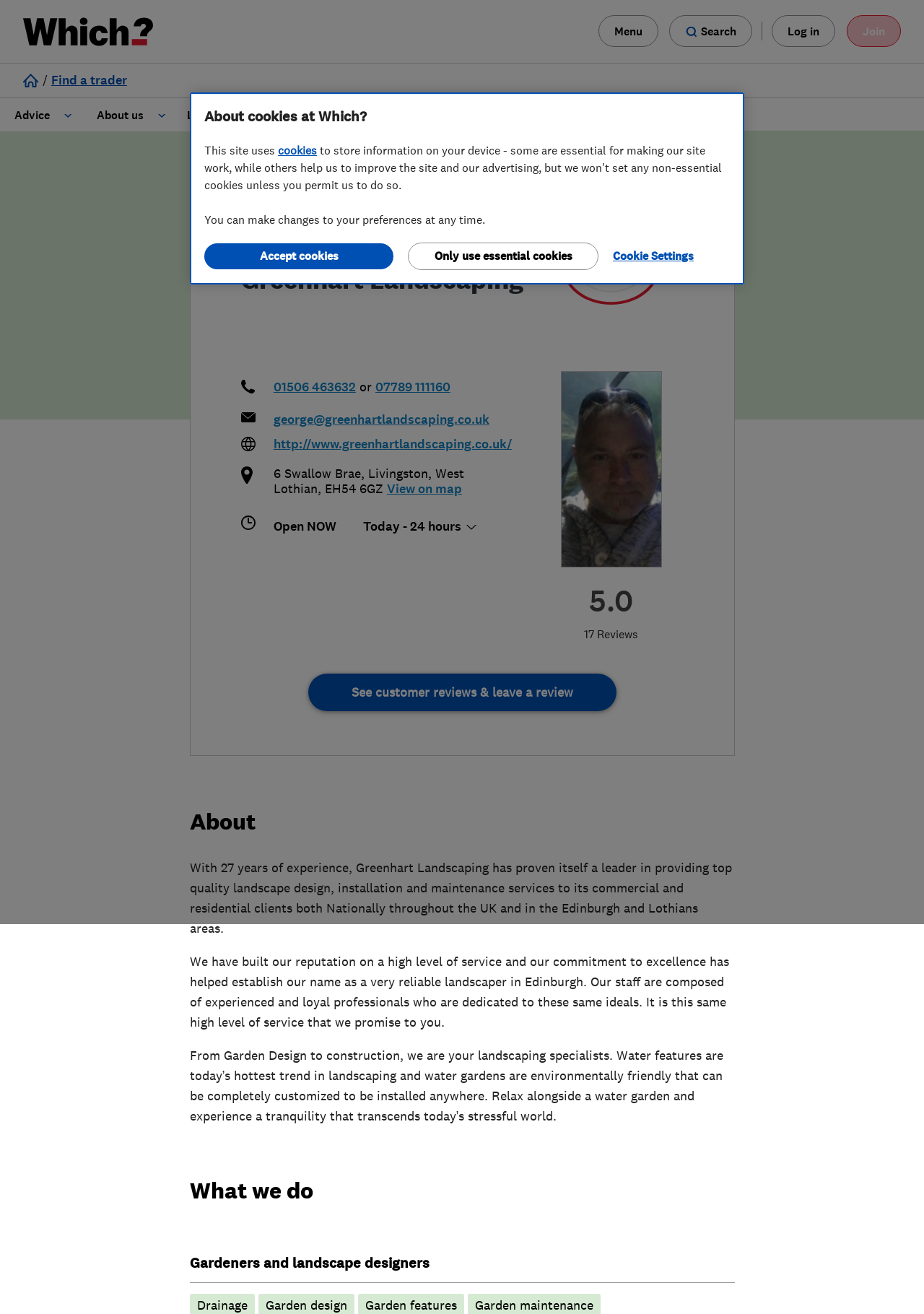Can you find the bounding box coordinates of the area I should click to execute the following instruction: "See customer reviews & leave a review"?

[0.333, 0.543, 0.667, 0.572]